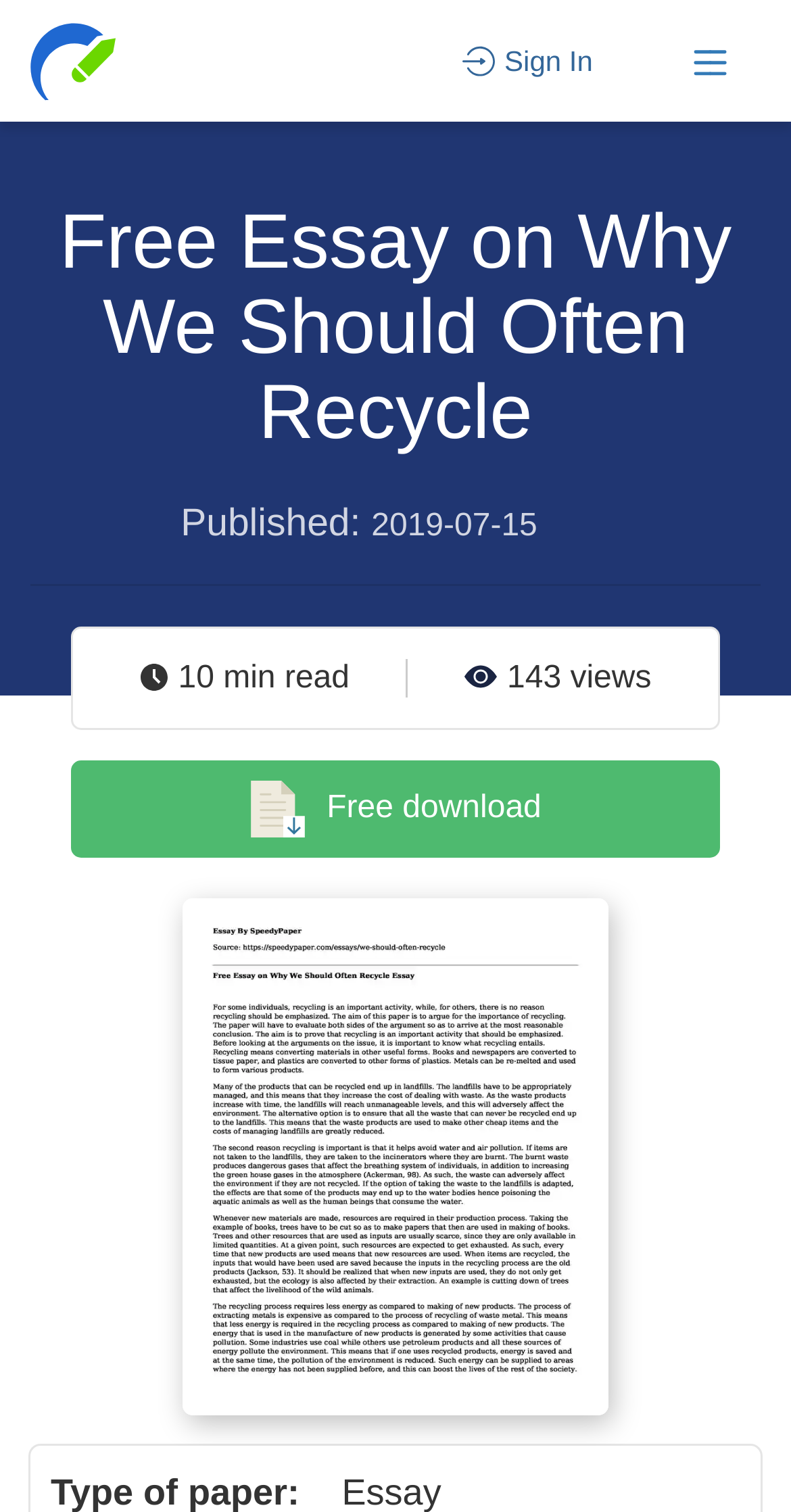What is the estimated reading time of the essay?
Using the details from the image, give an elaborate explanation to answer the question.

I found the estimated reading time by looking at the StaticText element '10 min read' which is located near the essay title.